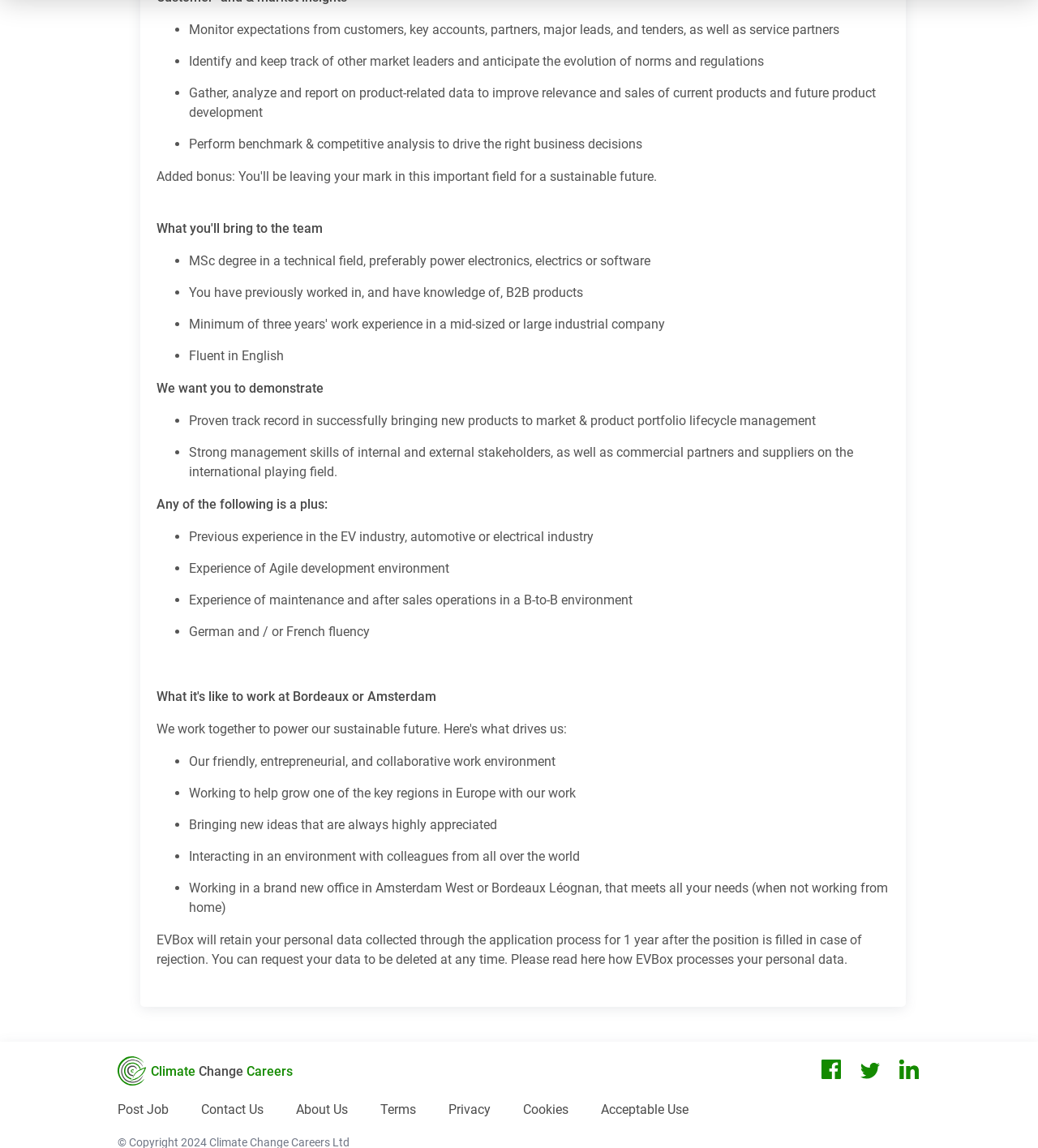Indicate the bounding box coordinates of the element that must be clicked to execute the instruction: "Click the 'Terms' link". The coordinates should be given as four float numbers between 0 and 1, i.e., [left, top, right, bottom].

[0.366, 0.958, 0.401, 0.975]